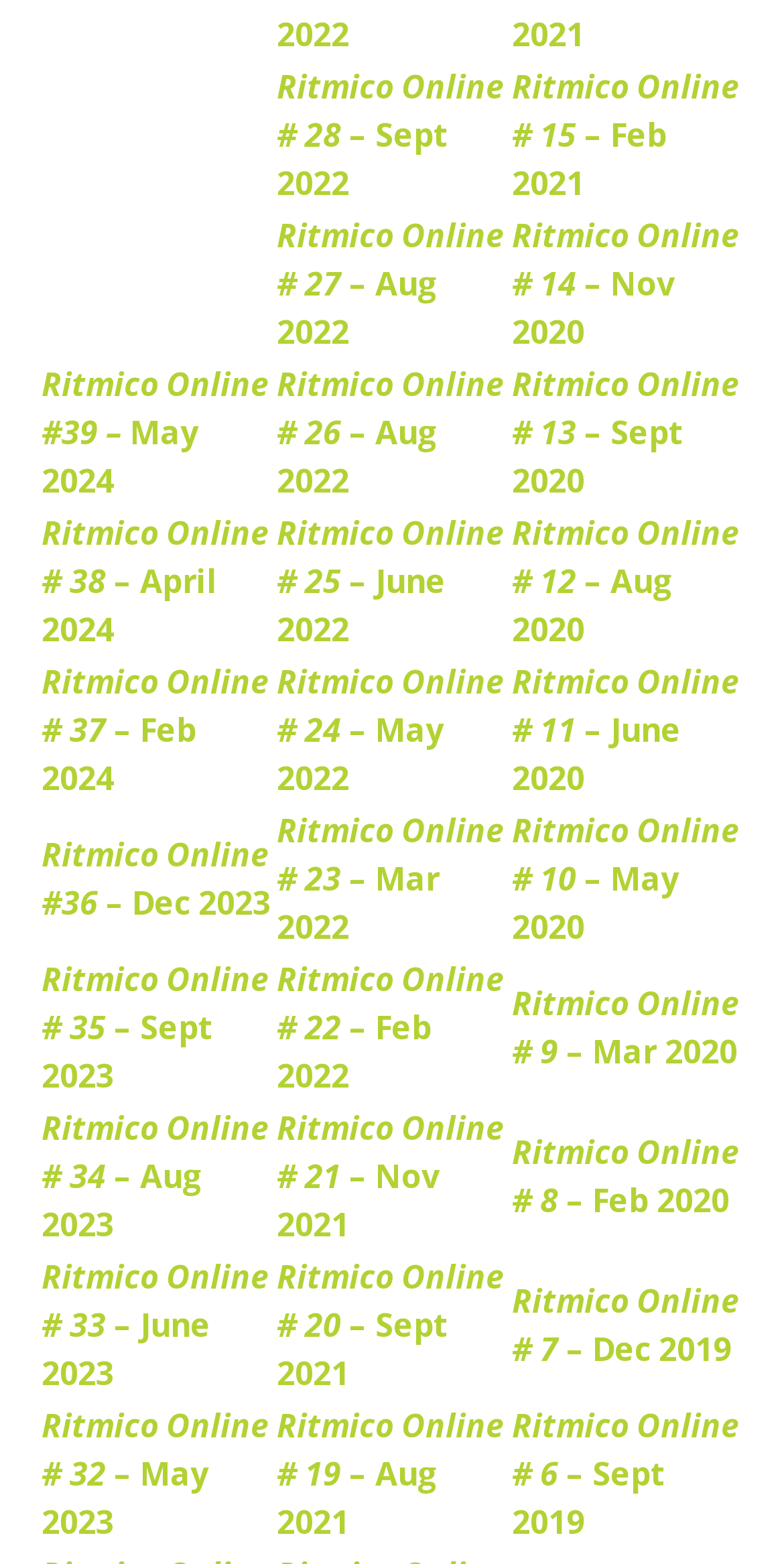What is the month of Ritmico Online # 35?
Offer a detailed and full explanation in response to the question.

Ritmico Online # 35 is located in the 11th row of the table, and its title is 'Ritmico Online # 35 – Sept 2023', so the month of Ritmico Online # 35 is September.